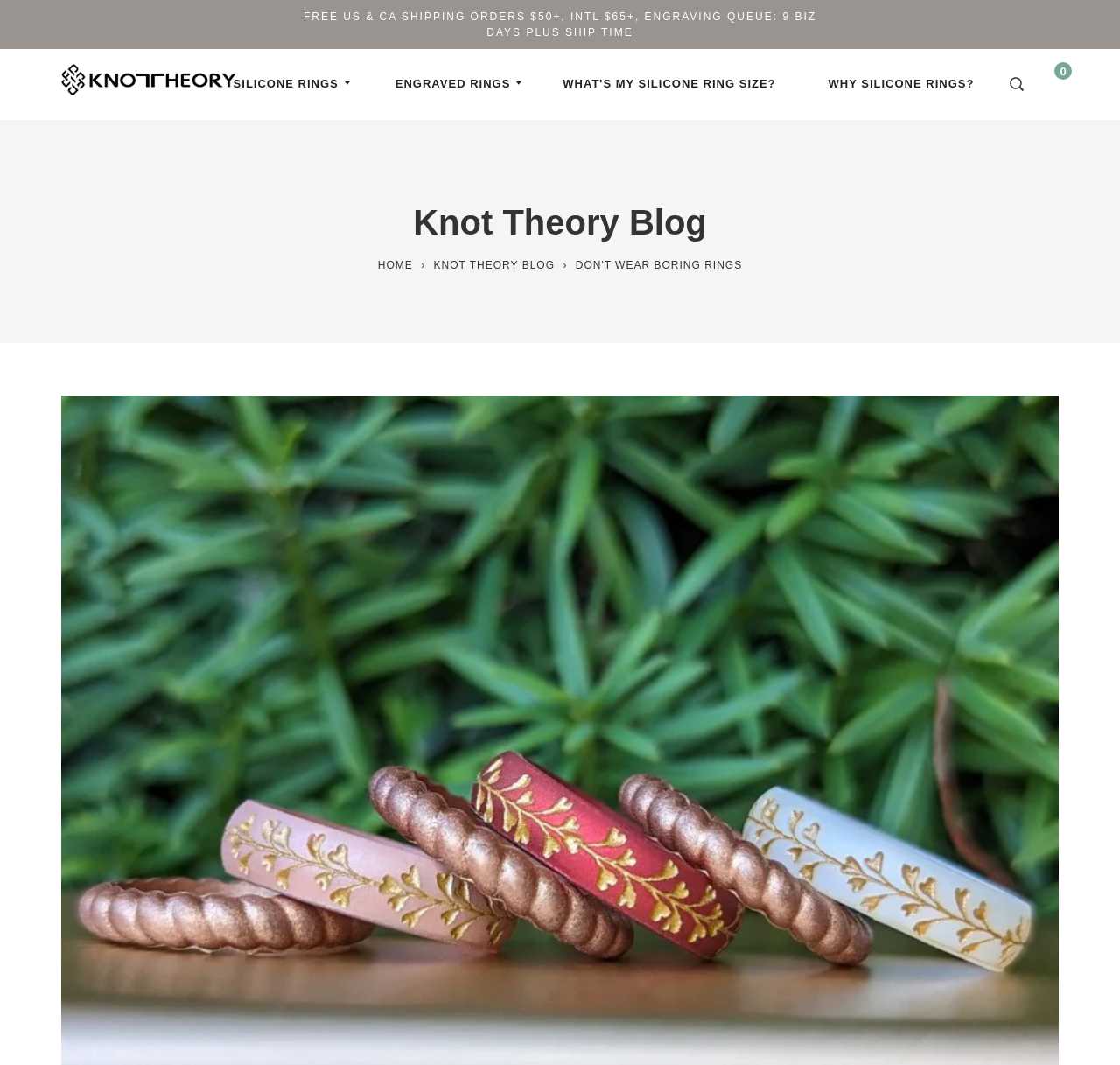Please determine the heading text of this webpage.

Royal Gardens Collection